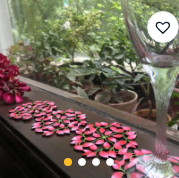Deliver an in-depth description of the image, highlighting major points.

This image features a beautifully arranged setting on a windowsill. Prominently displayed are vibrant pink flower-shaped coasters that add a cheerful touch to the decor. Beside the coasters, a delicate glass stands tall, reflecting the natural light filtering in from the outdoors. Lush greenery can be seen in the background, contributing to a serene and refreshing atmosphere. Completing the scene is a cluster of small pink flowers adding an extra layer of charm. This elegant composition suggests a perfect balance of nature and artistry, ideal for enhancing any living space.